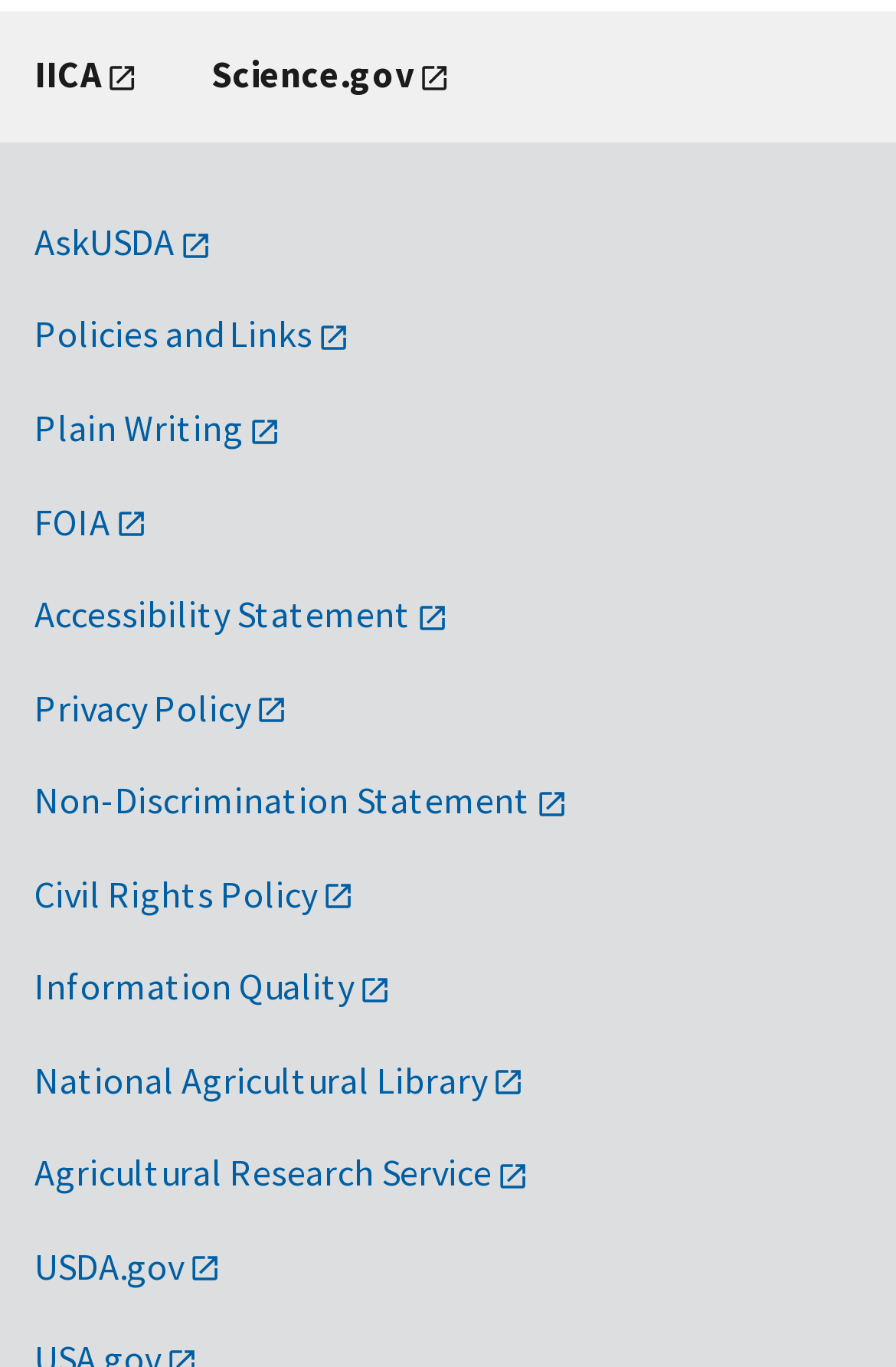Based on the element description "USDA.gov(link is external)", predict the bounding box coordinates of the UI element.

[0.038, 0.909, 0.245, 0.942]